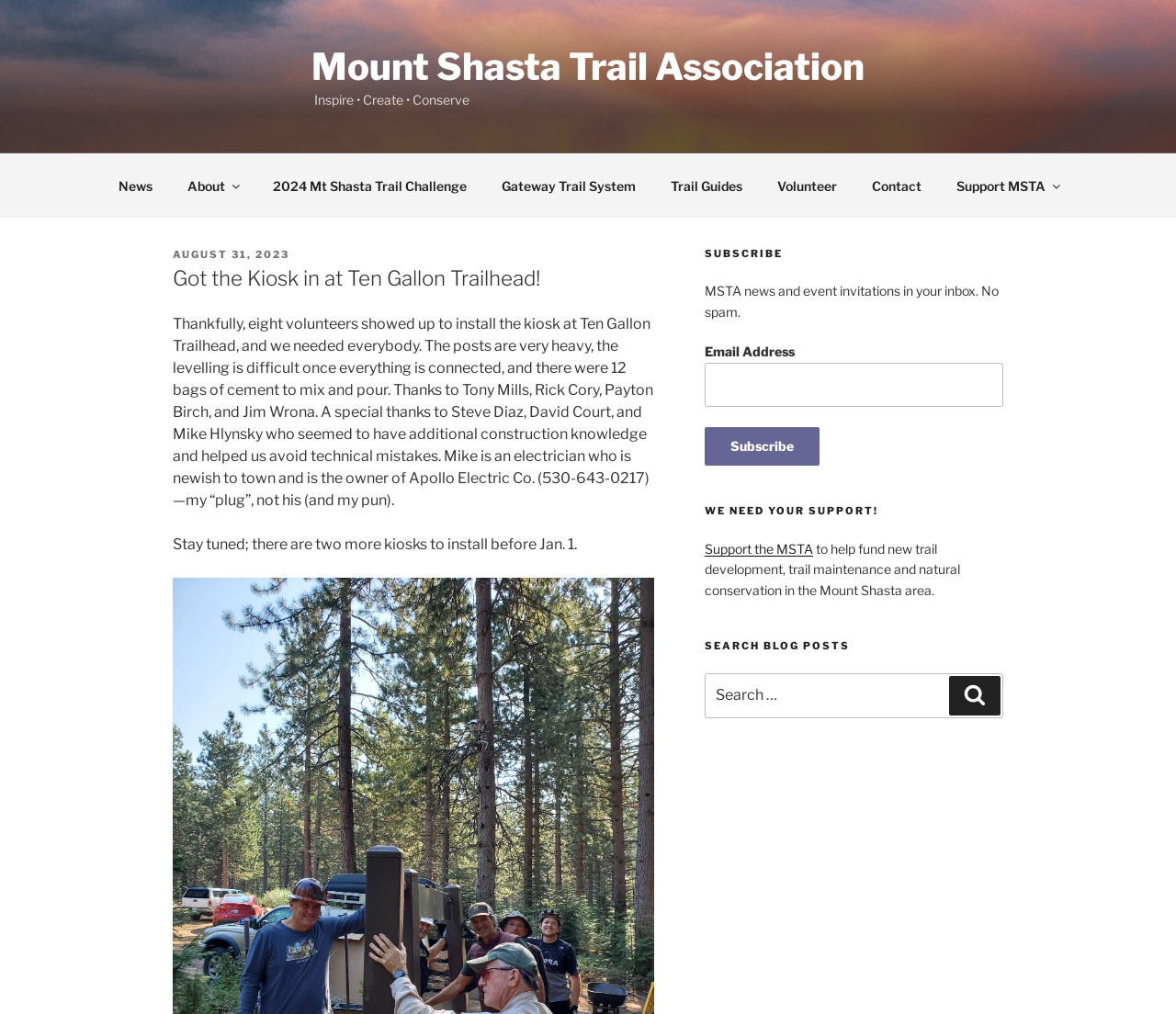Answer the question using only one word or a concise phrase: What can be done in the 'Blog Sidebar' section?

Subscribe, search, and support